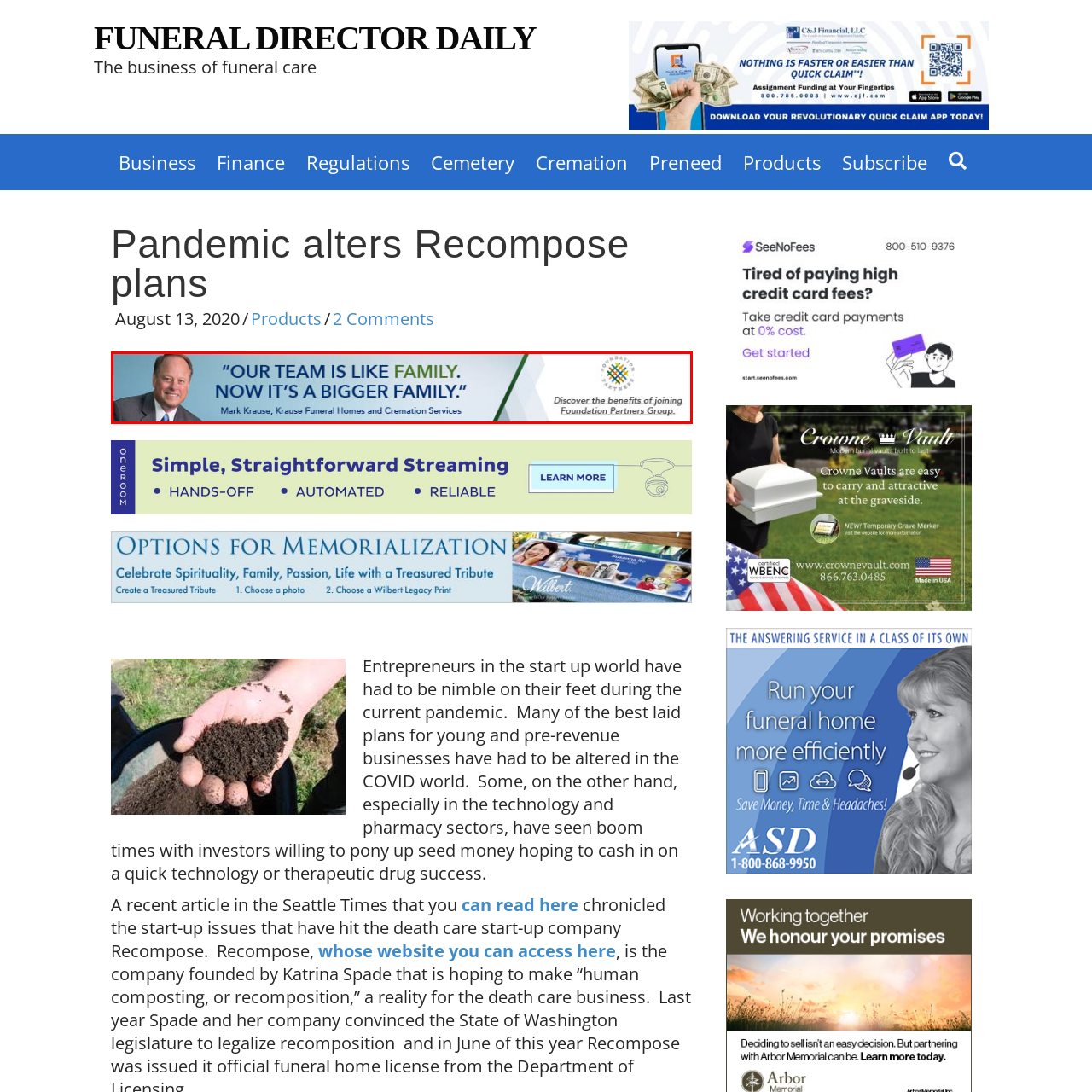Give a comprehensive description of the picture highlighted by the red border.

This promotional banner features a quote from Mark Krause, expressing the familial bond within his team at Krause Funeral Homes and Cremation Services. The text reads, "OUR TEAM IS LIKE FAMILY. NOW IT’S A BIGGER FAMILY," emphasizing the warmth and community spirit of the organization. Accompanying the quote is an image of Mark Krause himself, creating a personal touch to the message. On the right side of the banner, the Foundation Partners Group emblem is displayed, inviting viewers to discover the benefits of joining this service group. The overall design combines professional and approachable elements, promoting a sense of trust and connection in the funeral service industry.